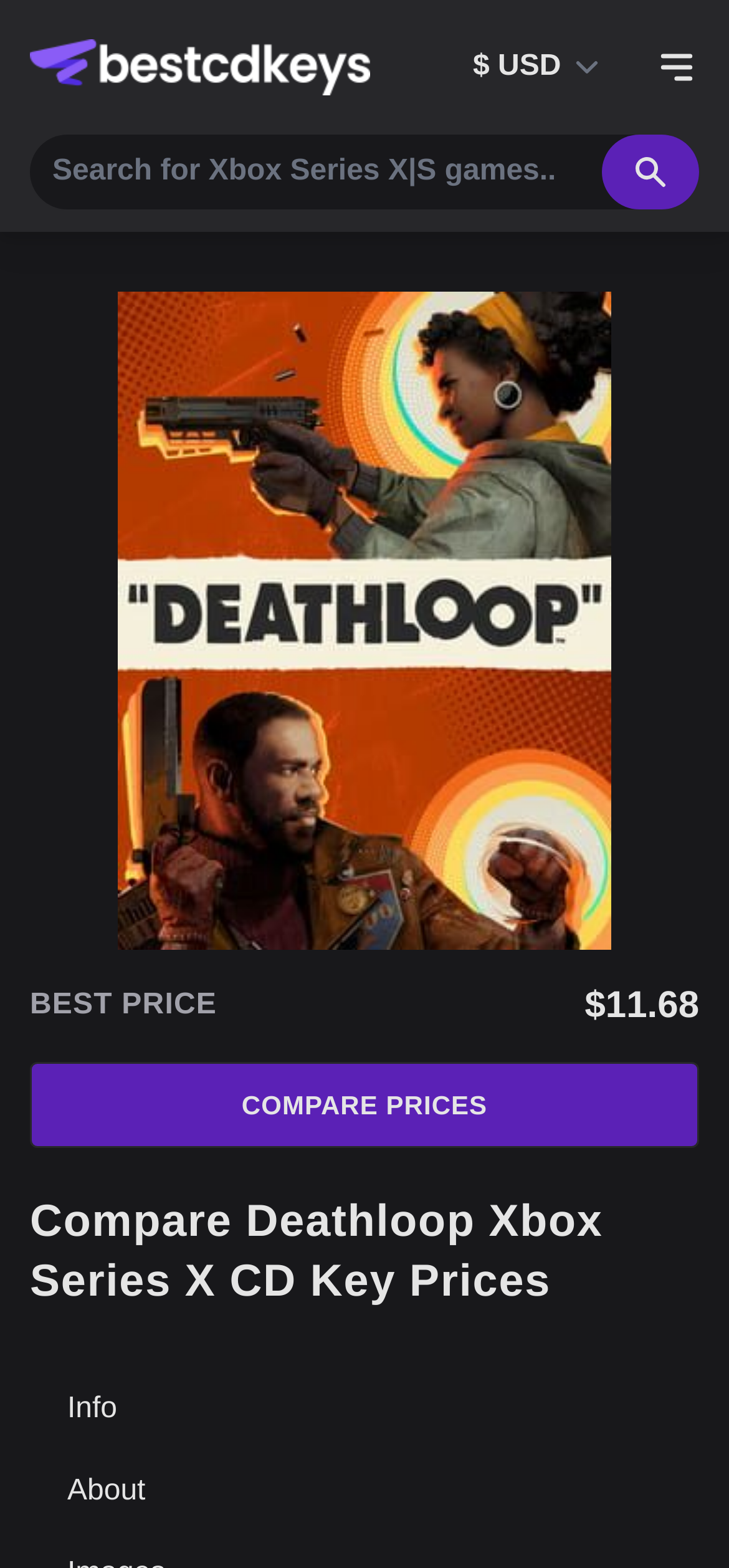What is the logo of the website?
Answer the question based on the image using a single word or a brief phrase.

Best CD Keys